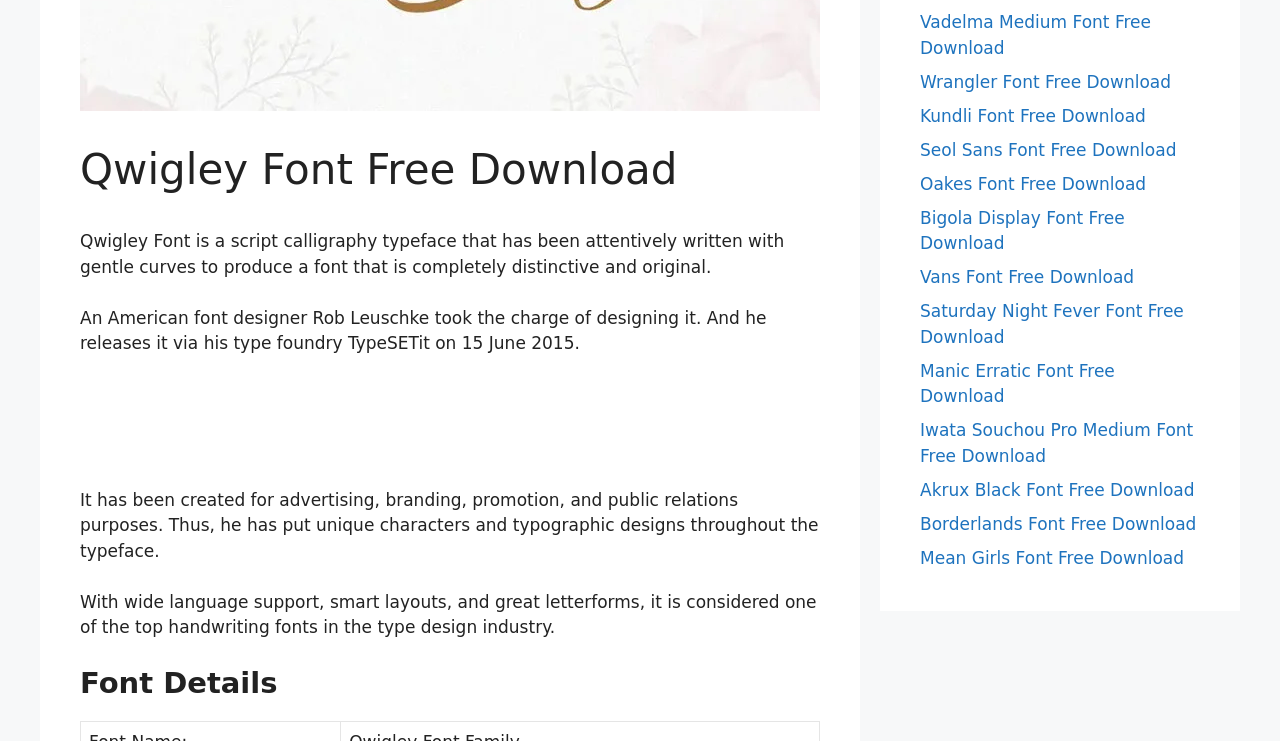Provide the bounding box coordinates, formatted as (top-left x, top-left y, bottom-right x, bottom-right y), with all values being floating point numbers between 0 and 1. Identify the bounding box of the UI element that matches the description: Borderlands Font Free Download

[0.719, 0.693, 0.935, 0.72]